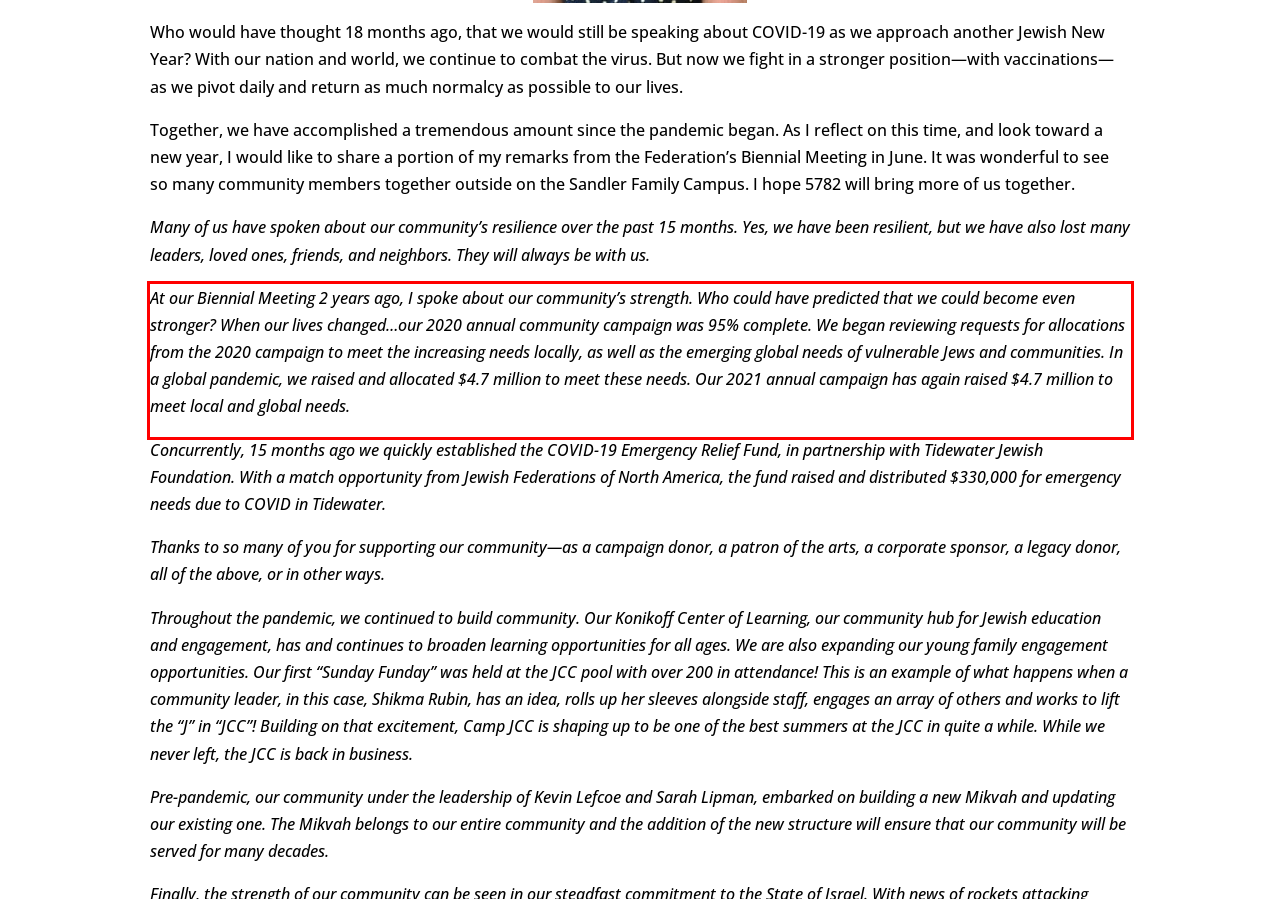Look at the screenshot of the webpage, locate the red rectangle bounding box, and generate the text content that it contains.

At our Biennial Meeting 2 years ago, I spoke about our community’s strength. Who could have predicted that we could become even stronger? When our lives changed…our 2020 annual community campaign was 95% complete. We began reviewing requests for allocations from the 2020 campaign to meet the increasing needs locally, as well as the emerging global needs of vulnerable Jews and communities. In a global pandemic, we raised and allocated $4.7 million to meet these needs. Our 2021 annual campaign has again raised $4.7 million to meet local and global needs.